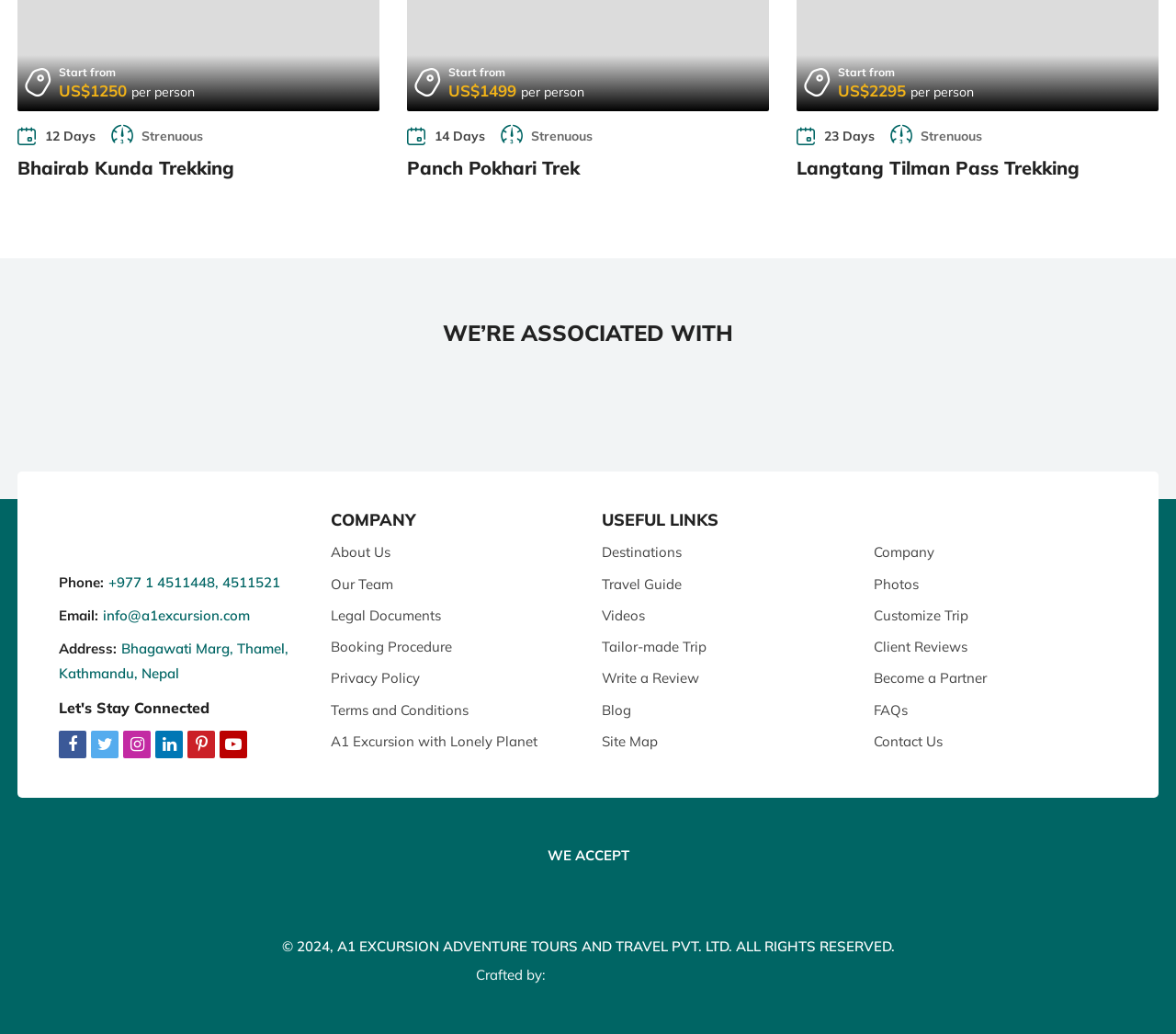What is the address of A1 Excursion?
From the screenshot, supply a one-word or short-phrase answer.

Bhagawati Marg, Thamel, Kathmandu, Nepal